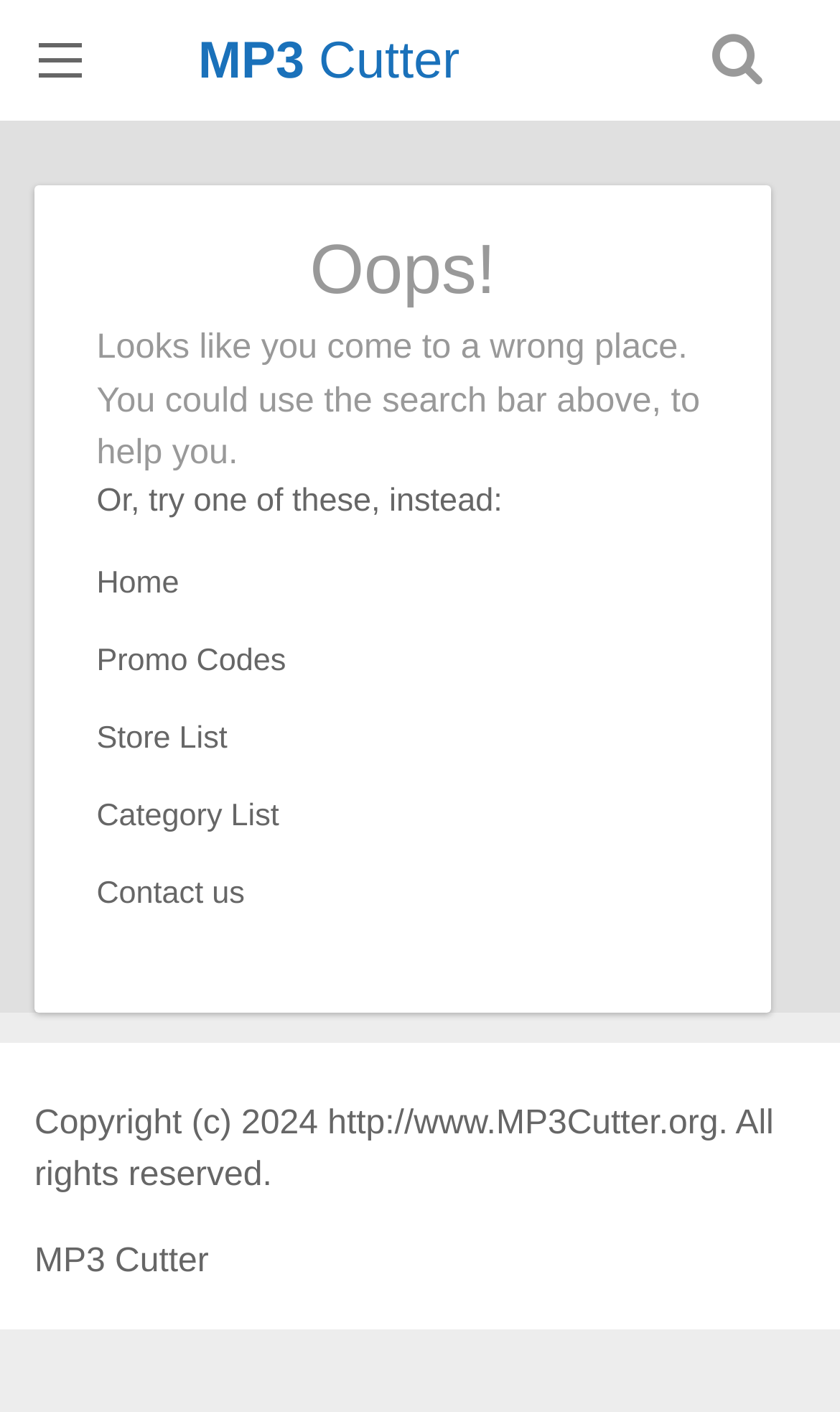Locate the bounding box coordinates of the element I should click to achieve the following instruction: "contact us".

[0.115, 0.621, 0.291, 0.645]